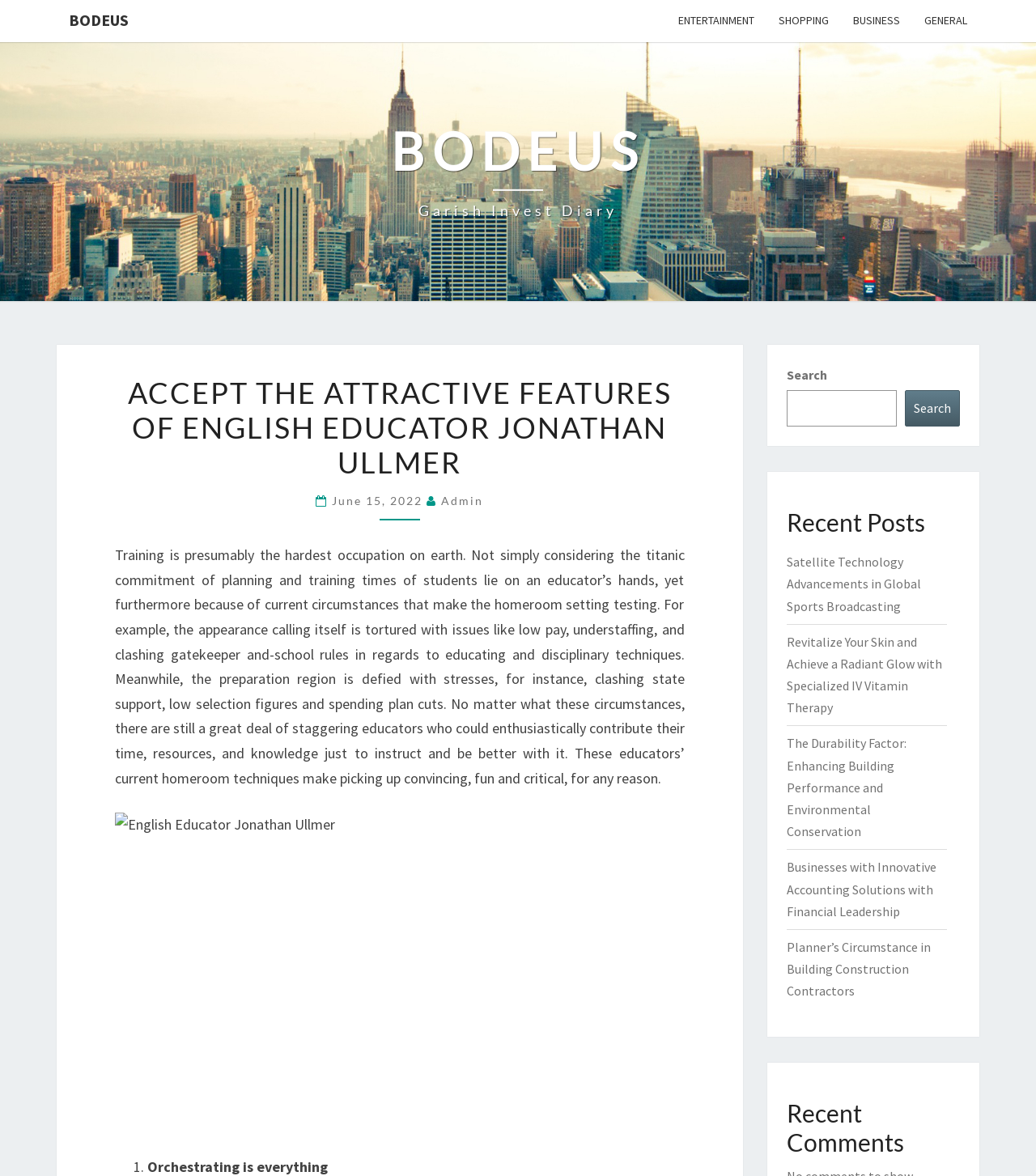Pinpoint the bounding box coordinates of the element to be clicked to execute the instruction: "View the image of English Educator Jonathan Ullmer".

[0.111, 0.691, 0.661, 0.963]